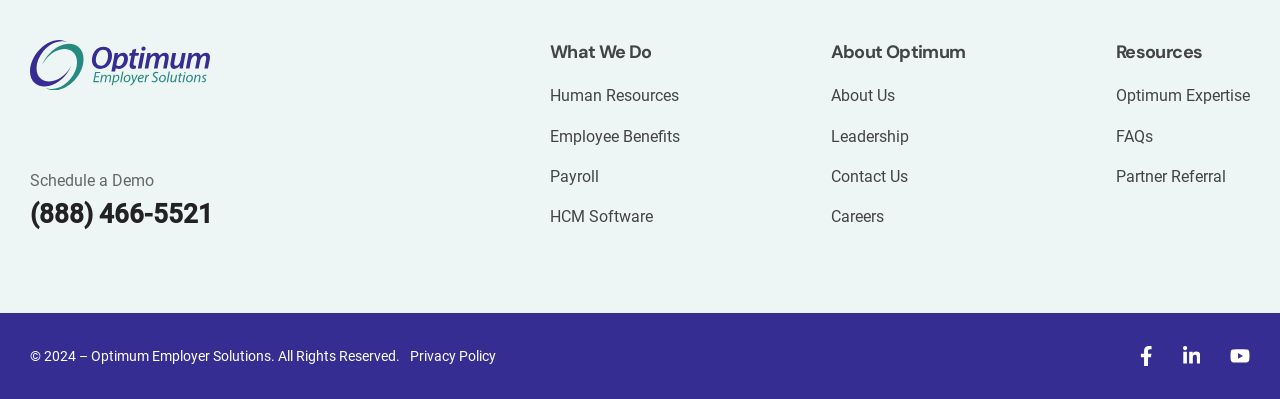Please determine the bounding box coordinates of the section I need to click to accomplish this instruction: "View FAQs".

[0.872, 0.317, 0.901, 0.365]